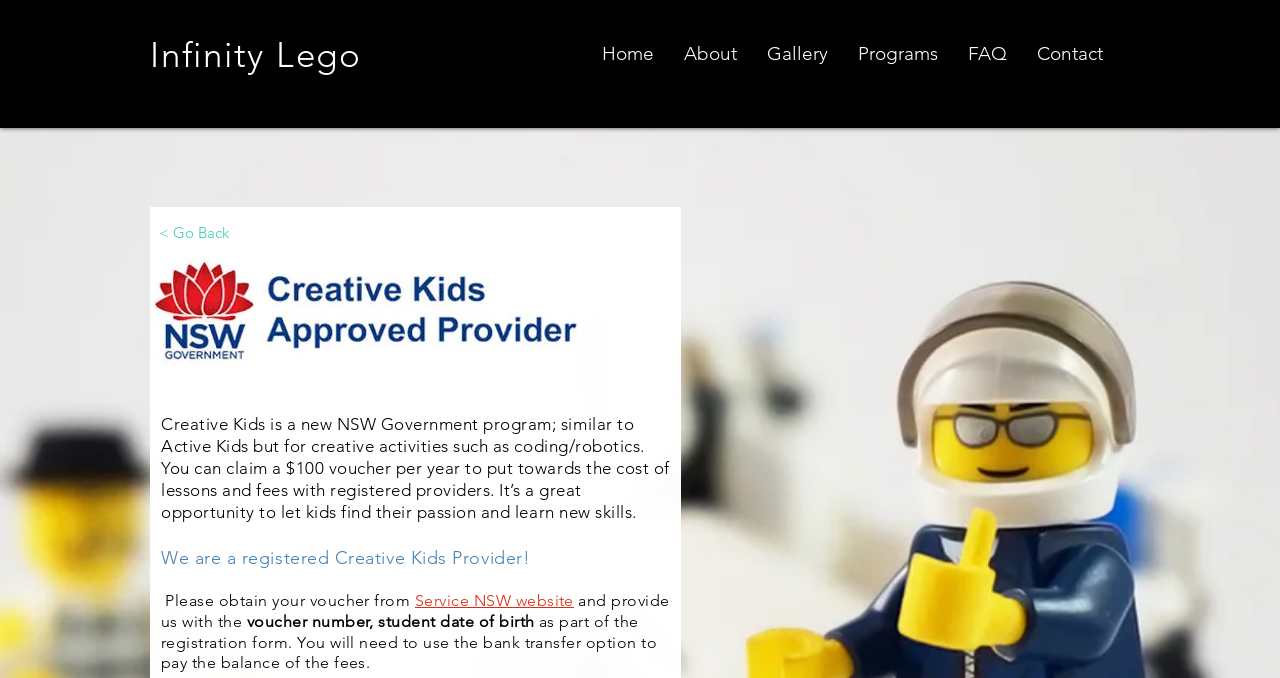Locate the bounding box coordinates of the element I should click to achieve the following instruction: "Go back to the previous page".

[0.117, 0.305, 0.186, 0.379]